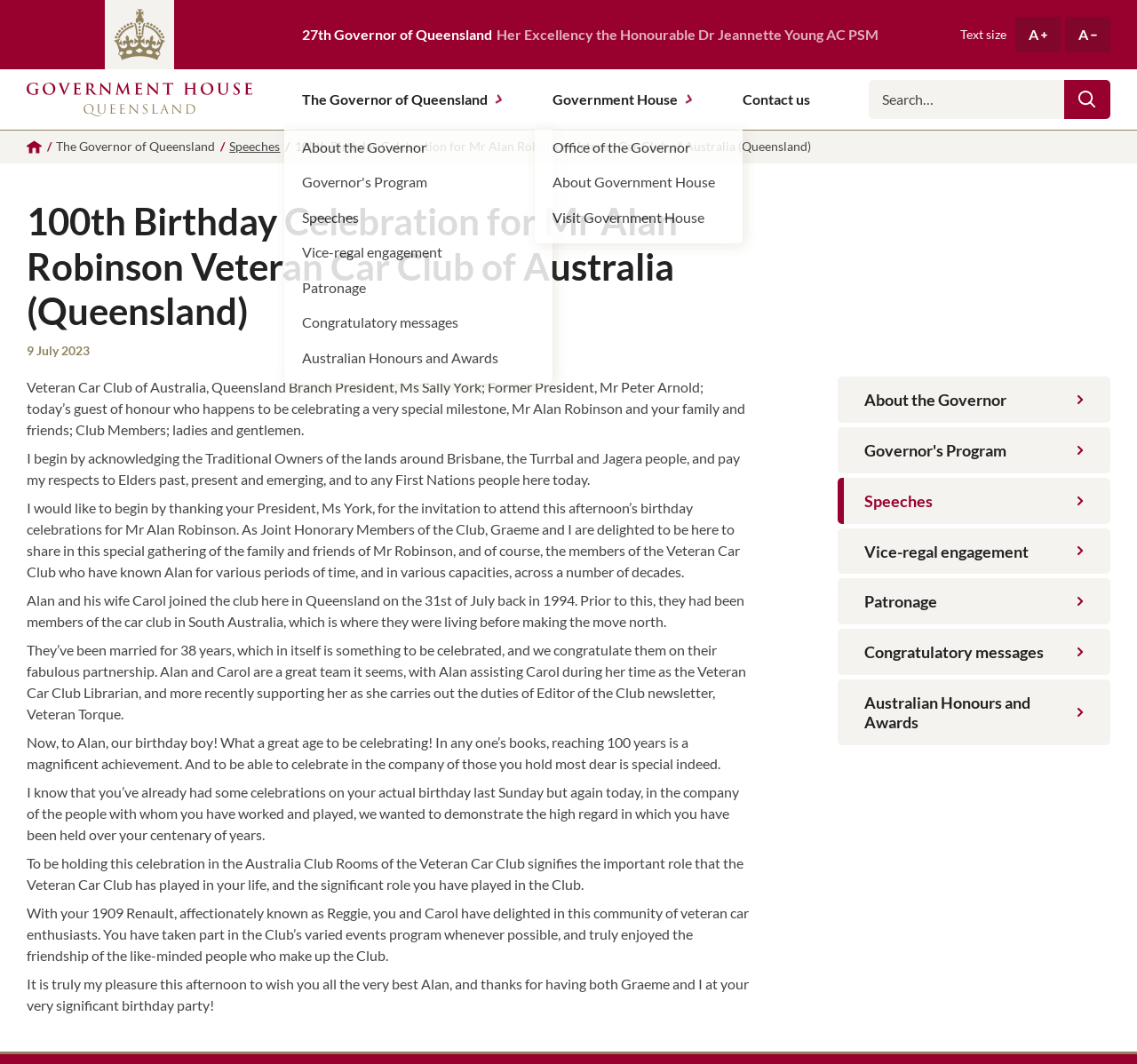Find and specify the bounding box coordinates that correspond to the clickable region for the instruction: "Learn more about the Governor's program".

[0.25, 0.155, 0.486, 0.188]